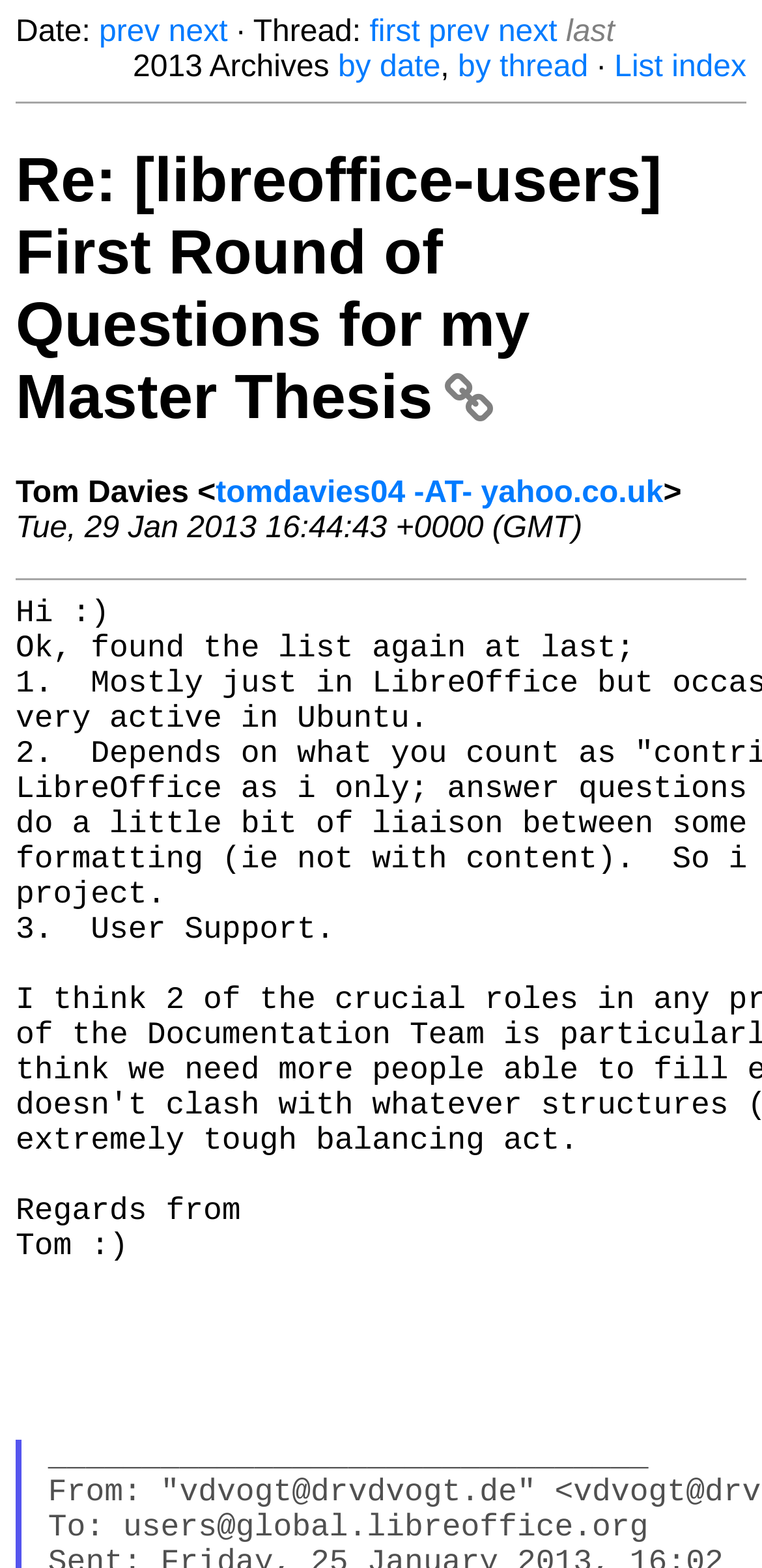Identify the bounding box coordinates for the element you need to click to achieve the following task: "go to previous page". The coordinates must be four float values ranging from 0 to 1, formatted as [left, top, right, bottom].

[0.13, 0.01, 0.21, 0.031]